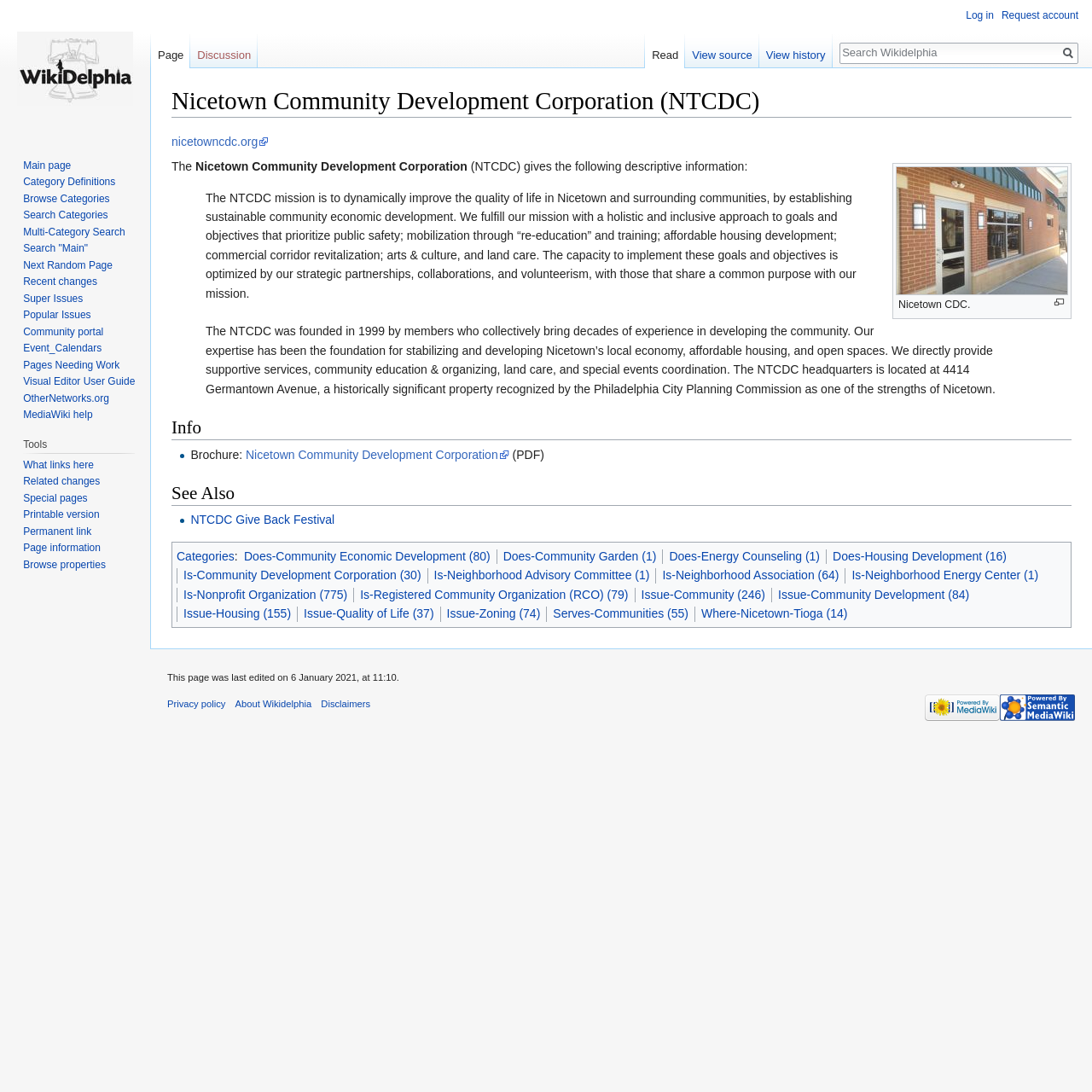Provide the bounding box coordinates of the UI element this sentence describes: "Browse Categories".

[0.021, 0.176, 0.1, 0.187]